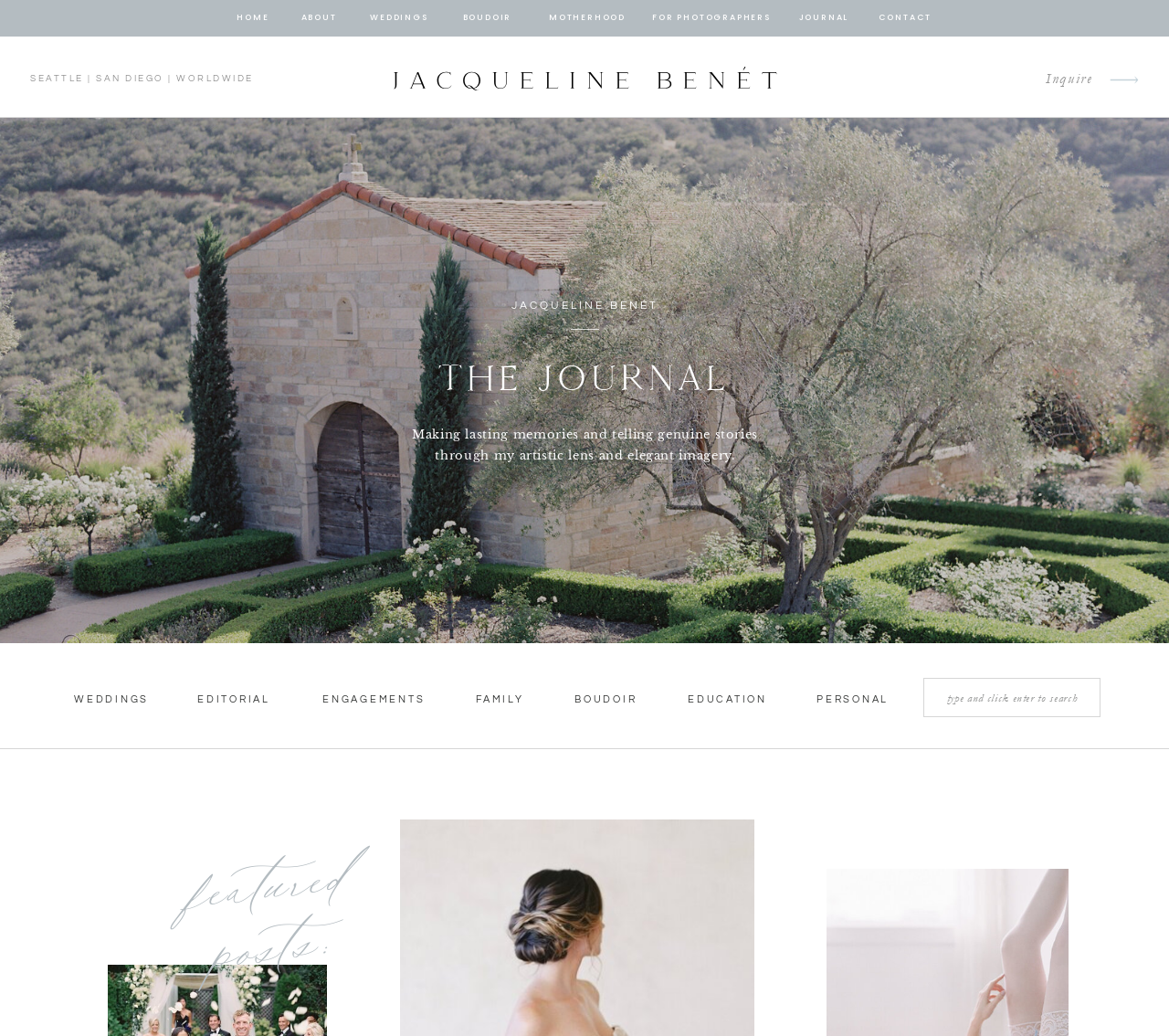Identify the bounding box coordinates necessary to click and complete the given instruction: "contact Jacqueline Benet".

[0.751, 0.011, 0.797, 0.022]